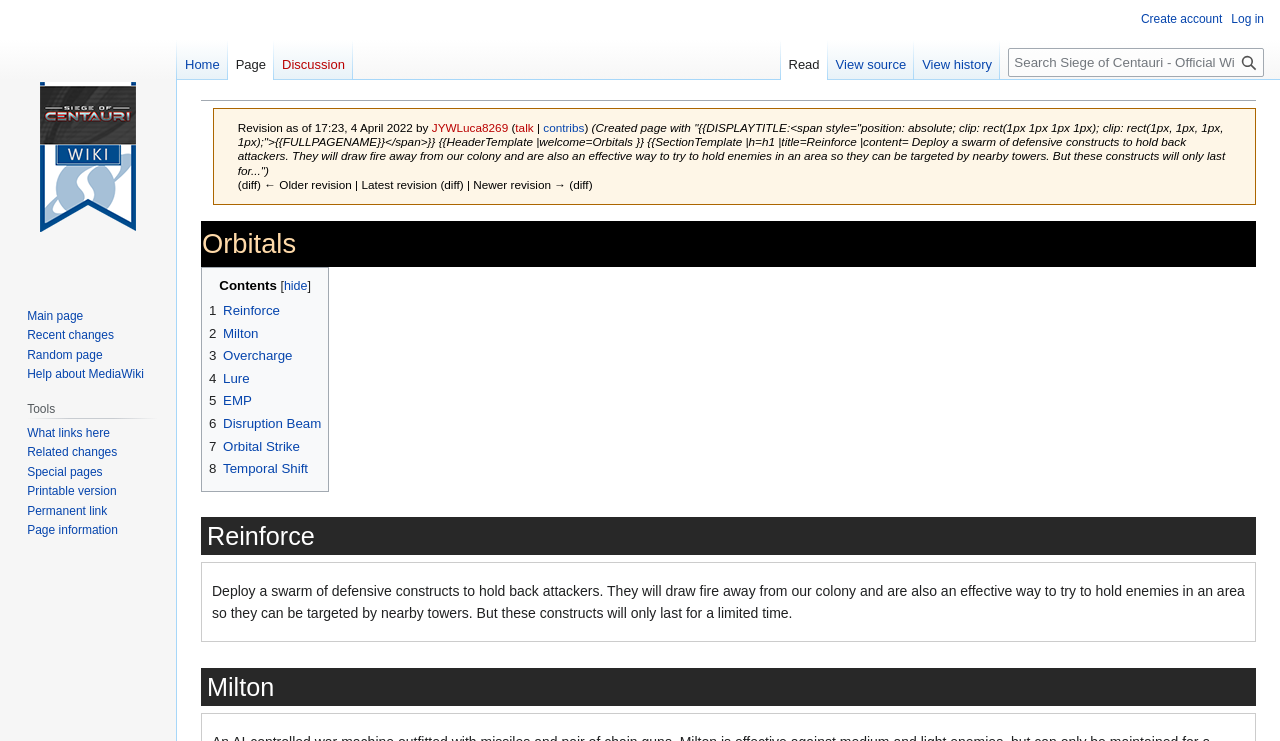What is the purpose of the 'Reinforce' ability?
Using the image, give a concise answer in the form of a single word or short phrase.

Hold back attackers